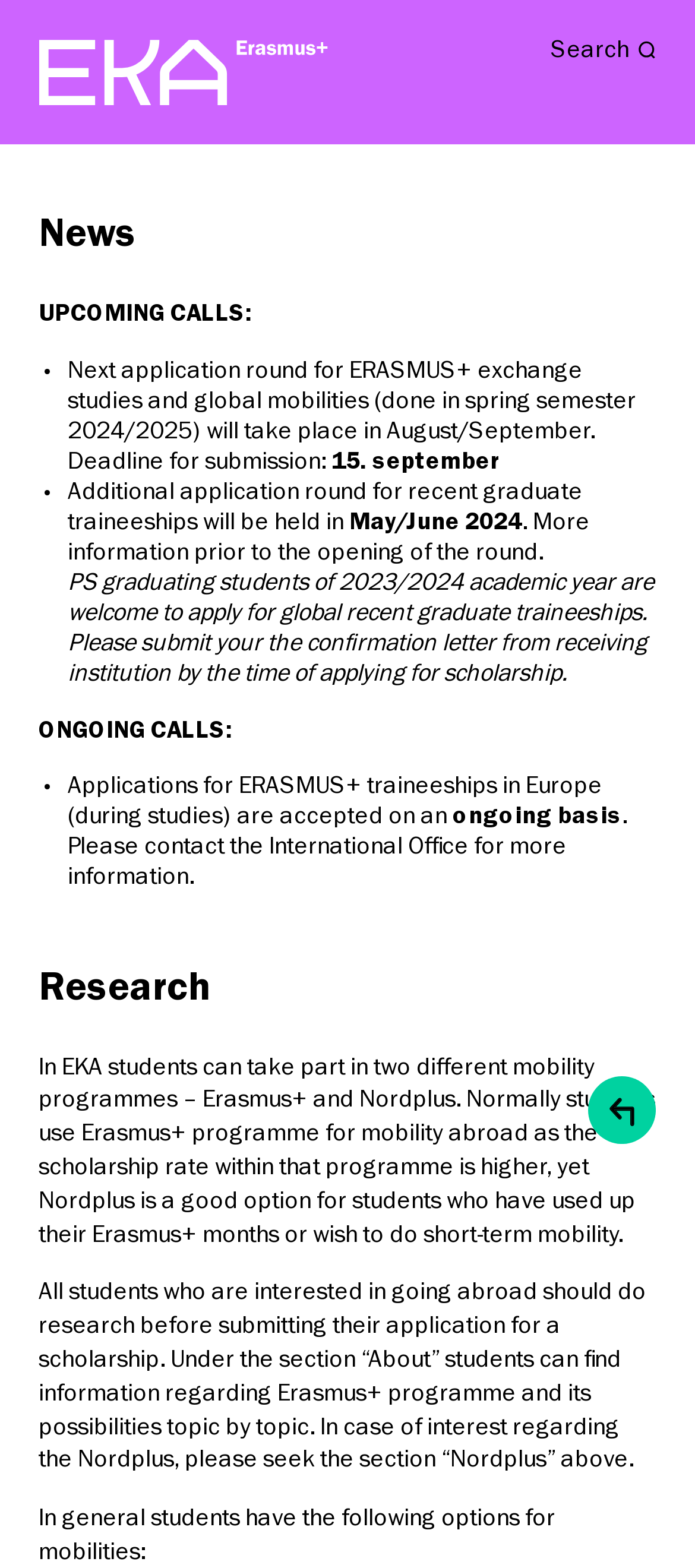What is the deadline for ERASMUS+ exchange studies application? Analyze the screenshot and reply with just one word or a short phrase.

15. september